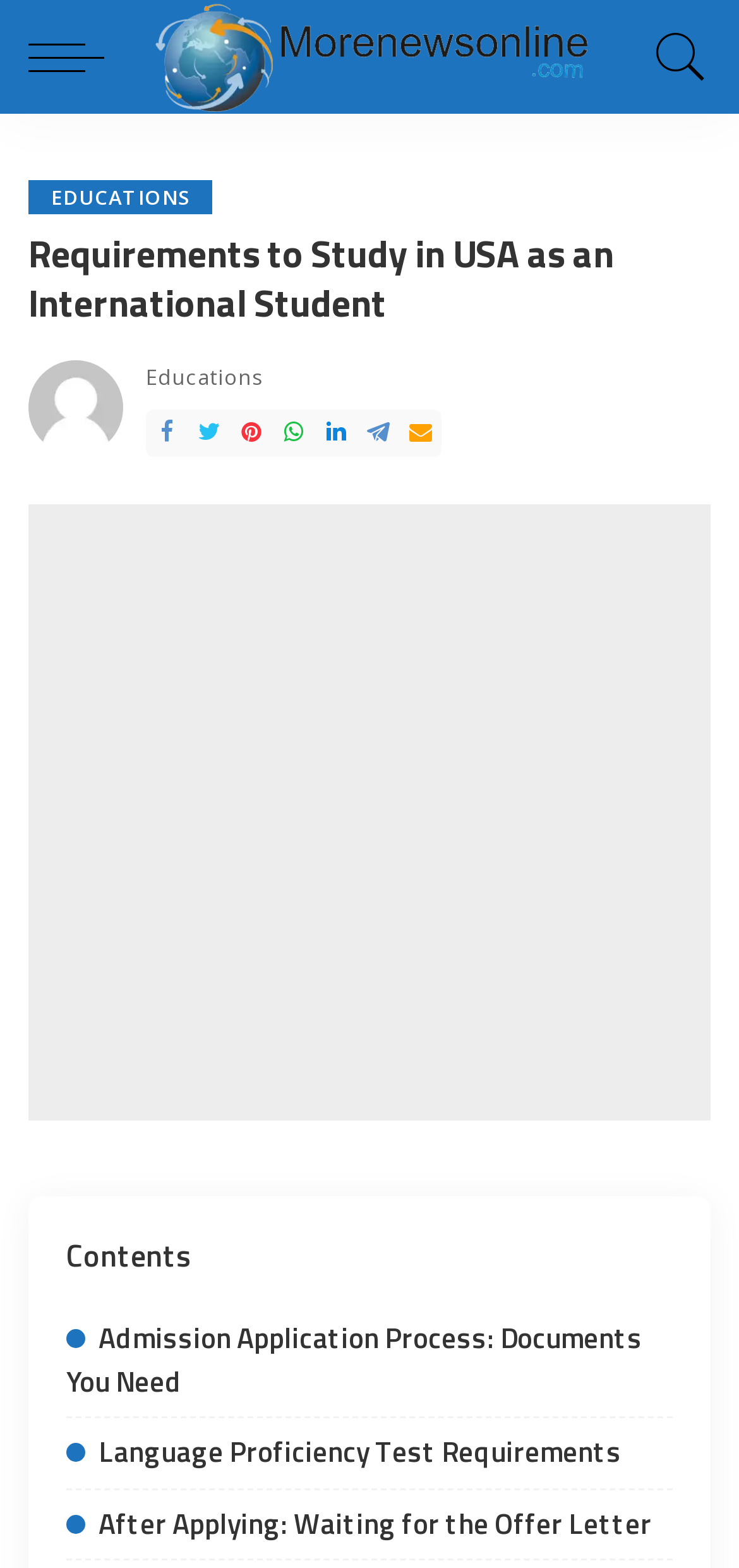Please identify the bounding box coordinates of the element that needs to be clicked to execute the following command: "Click the 'Morenewsonline' link". Provide the bounding box using four float numbers between 0 and 1, formatted as [left, top, right, bottom].

[0.204, 0.0, 0.796, 0.073]